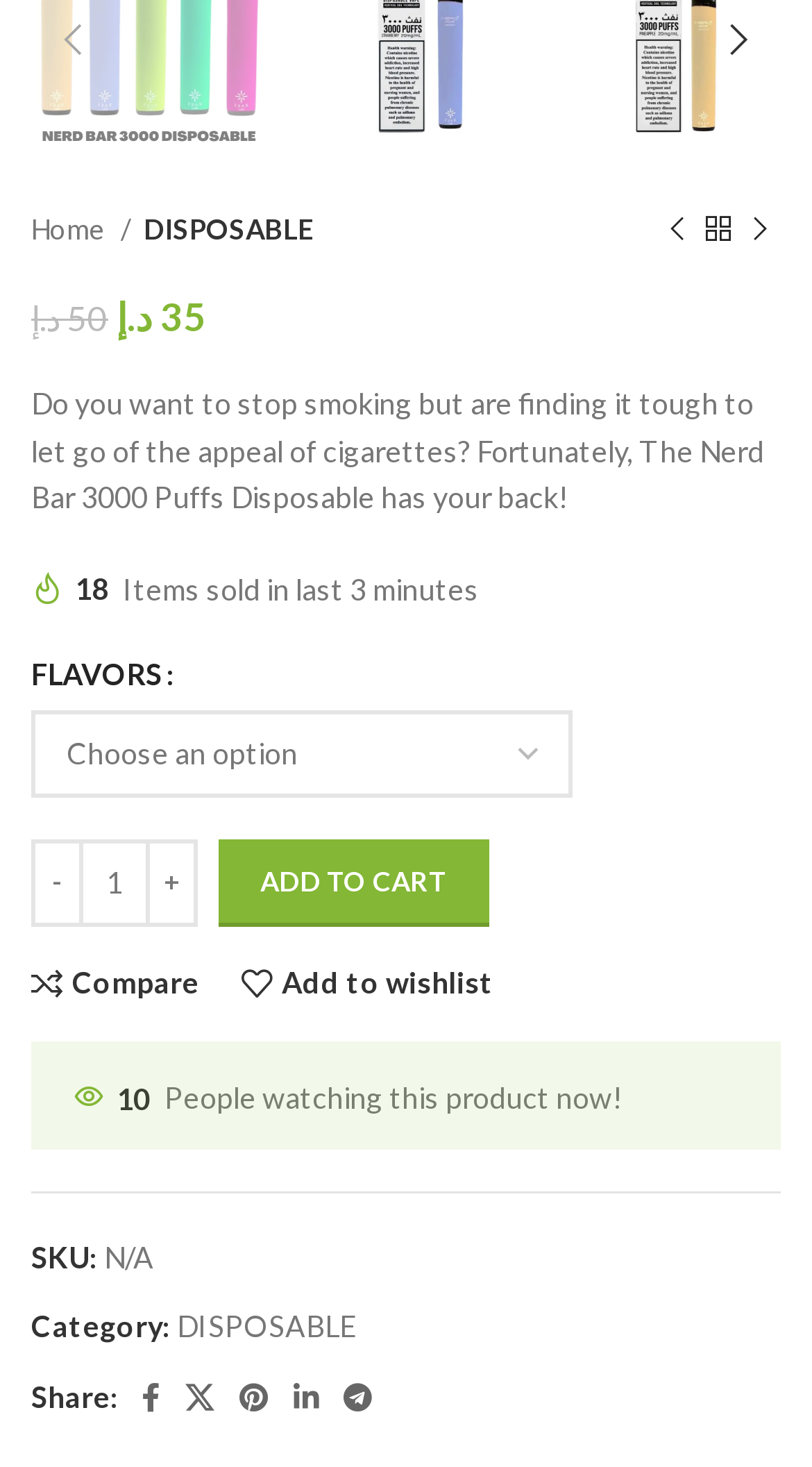Pinpoint the bounding box coordinates for the area that should be clicked to perform the following instruction: "Compare this product".

[0.038, 0.66, 0.245, 0.682]